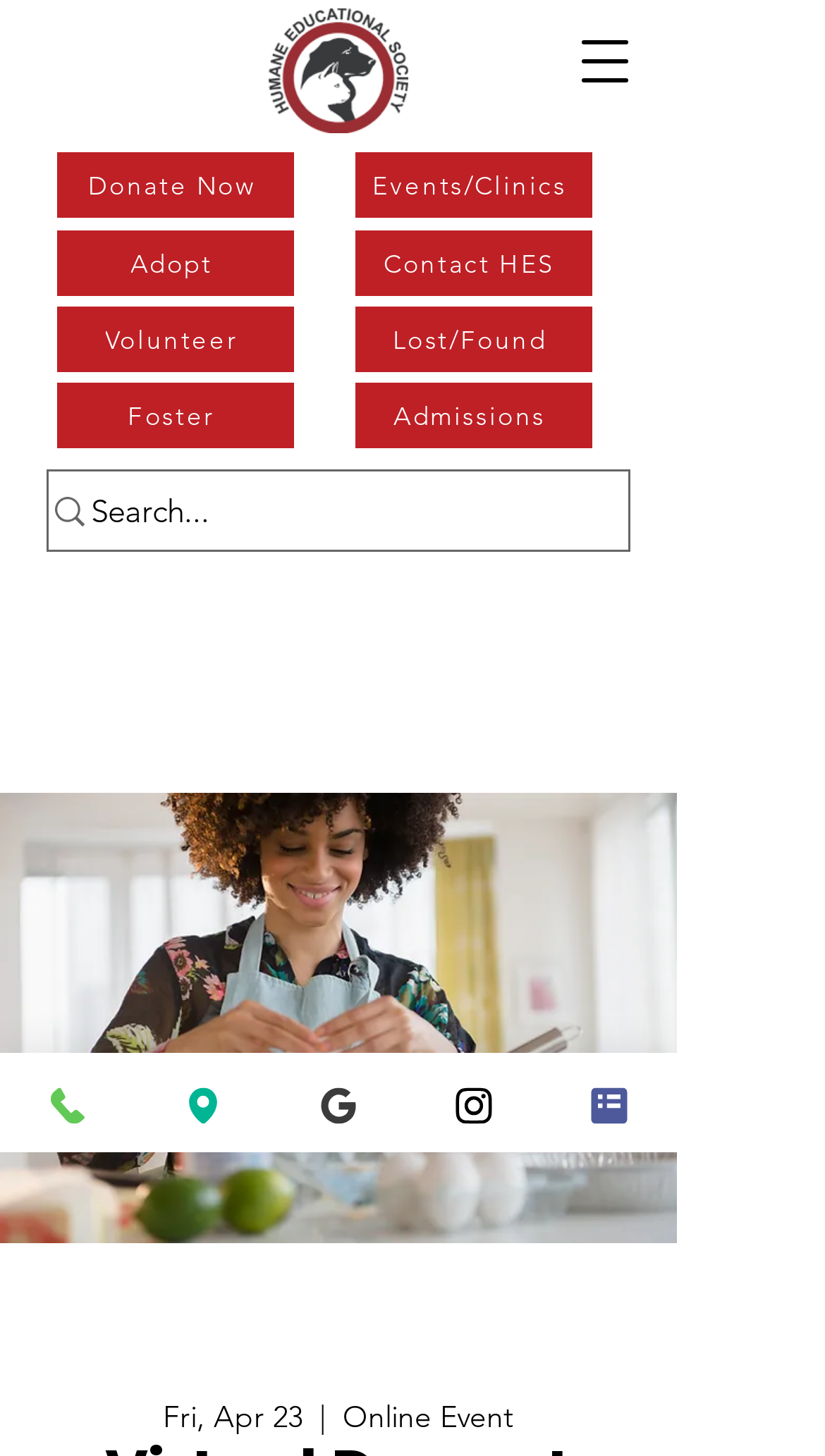Identify the bounding box coordinates for the element that needs to be clicked to fulfill this instruction: "Contact HES". Provide the coordinates in the format of four float numbers between 0 and 1: [left, top, right, bottom].

[0.431, 0.158, 0.718, 0.203]